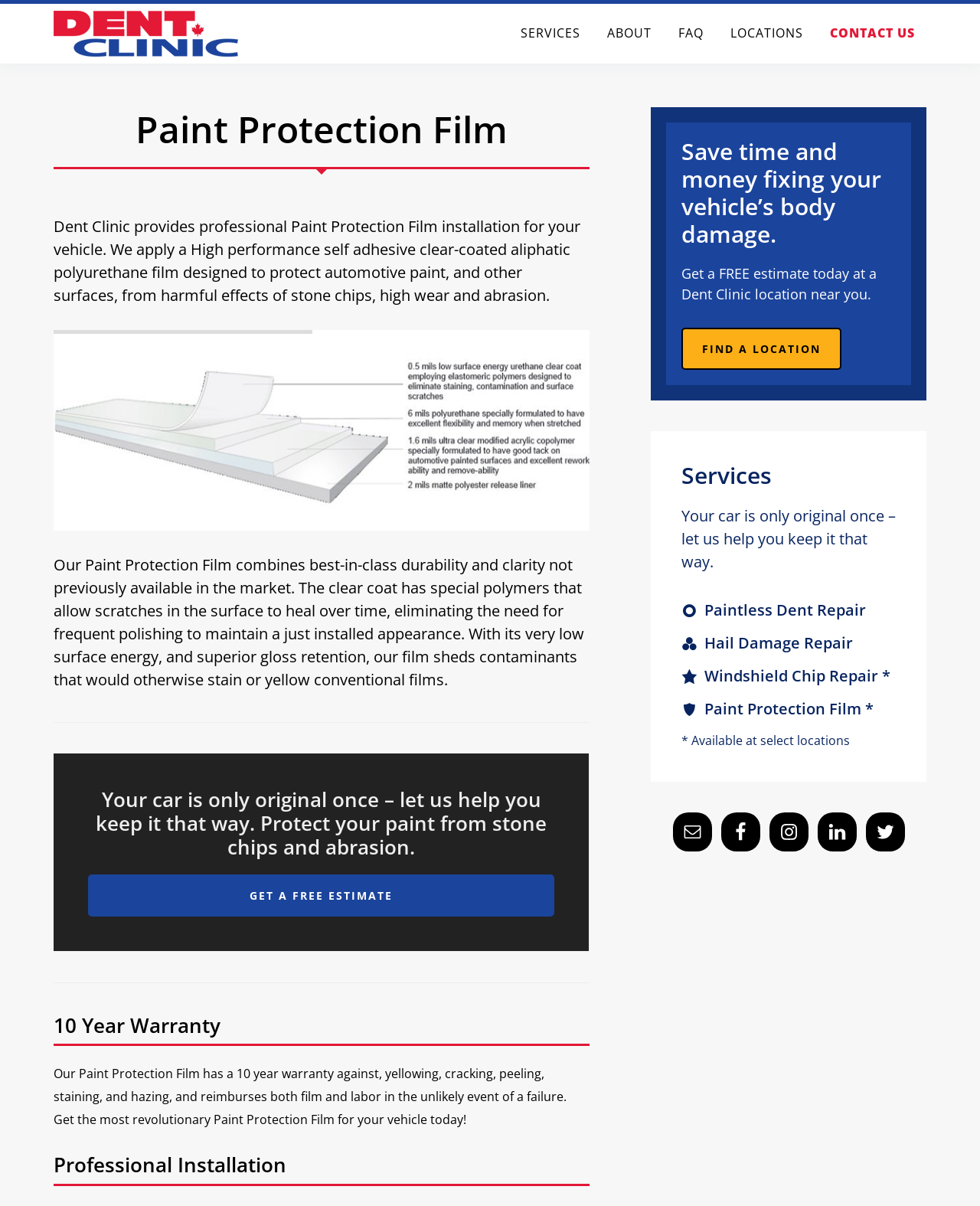Please identify the bounding box coordinates of the clickable area that will fulfill the following instruction: "Find a location". The coordinates should be in the format of four float numbers between 0 and 1, i.e., [left, top, right, bottom].

[0.695, 0.272, 0.859, 0.307]